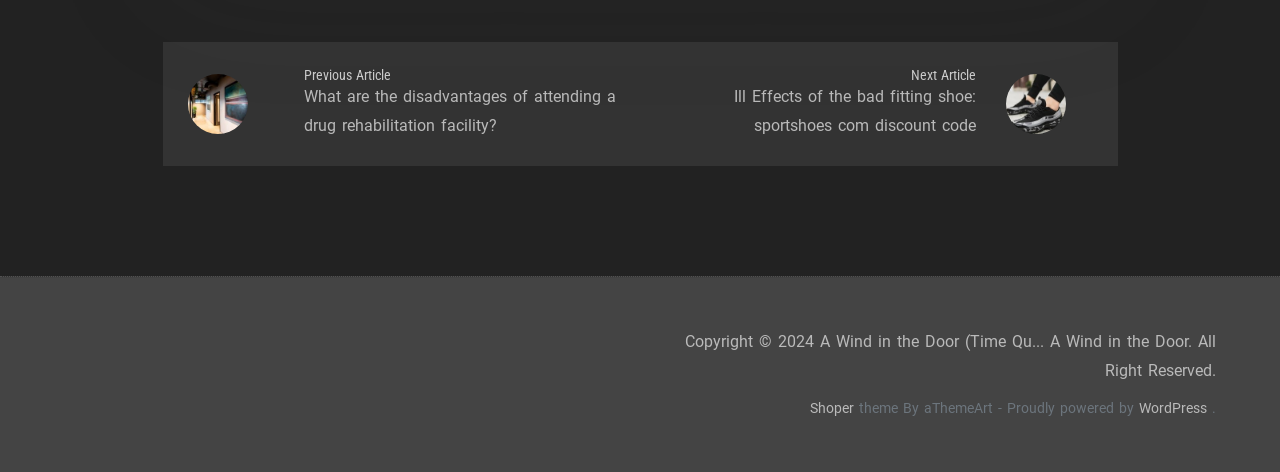Respond with a single word or phrase:
What is the previous article about?

Drug rehabilitation facility